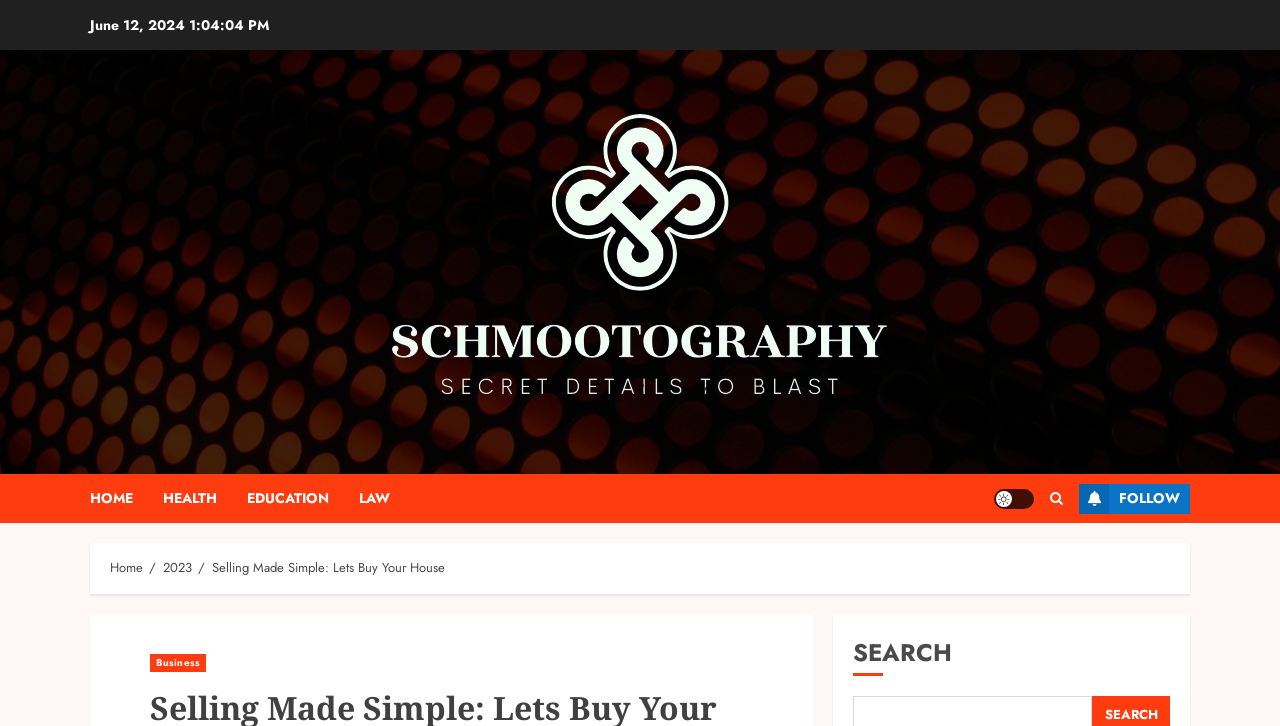Create an elaborate caption that covers all aspects of the webpage.

The webpage is about "Selling Made Simple: Lets Buy Your House" by Schmootography. At the top-left corner, there is a date "June 12, 2024". Below the date, there is a logo of Schmootography, which is an image with a link to the website. 

On the top navigation bar, there are five main links: "HOME", "HEALTH", "EDUCATION", "LAW", and they are aligned horizontally from left to right. 

On the top-right corner, there are three links: "Light/Dark Button", a search icon, and "FOLLOW". 

Below the top navigation bar, there is a breadcrumbs navigation section, which shows the current page's path. The path starts with "Home", followed by "2023", and ends with "Selling Made Simple: Lets Buy Your House". 

Within the breadcrumbs section, there is a sub-link "Business" below the "Selling Made Simple: Lets Buy Your House" link. 

At the bottom of the page, there is a "SEARCH" button.